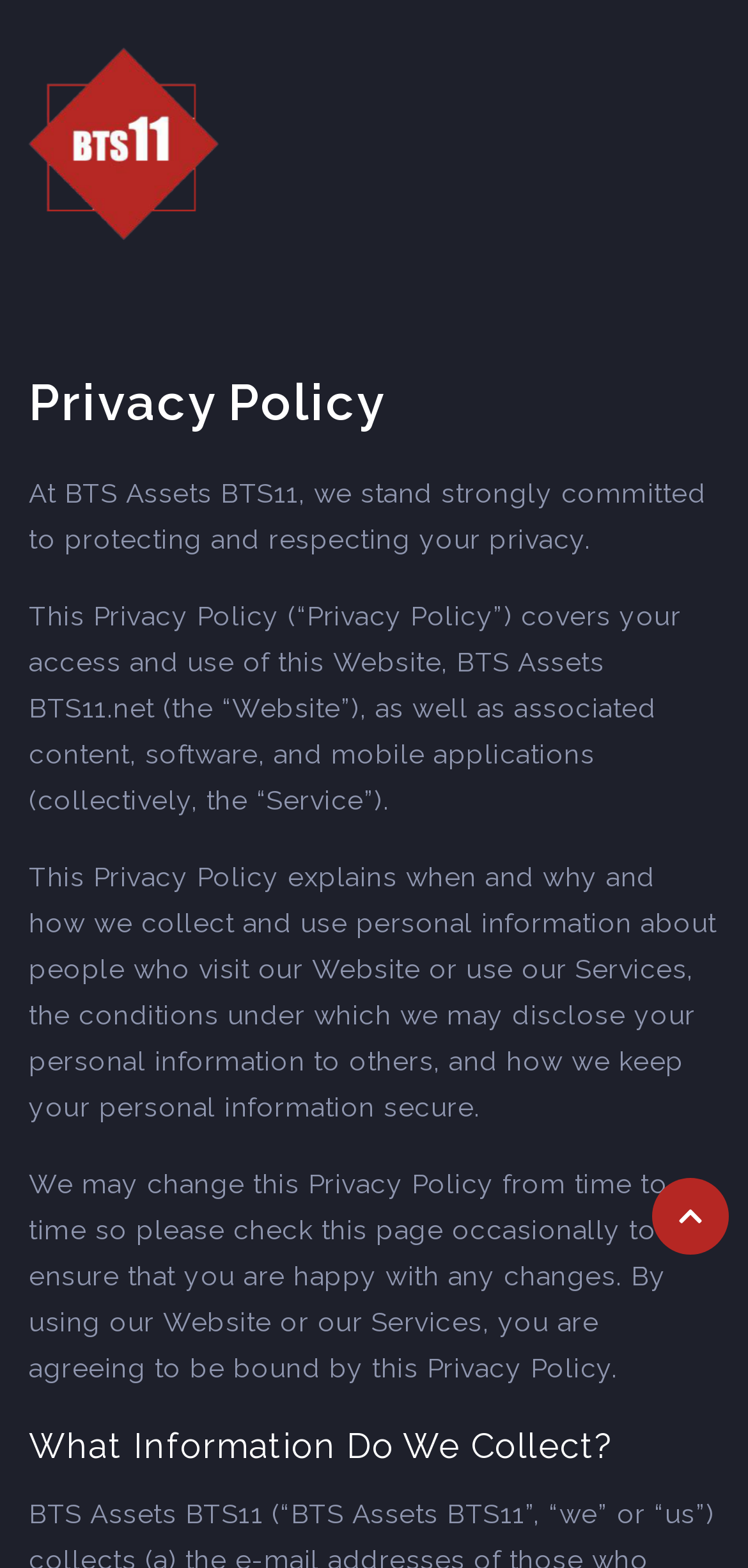What is the name of the website?
Give a one-word or short phrase answer based on the image.

BTS Assets BTS11